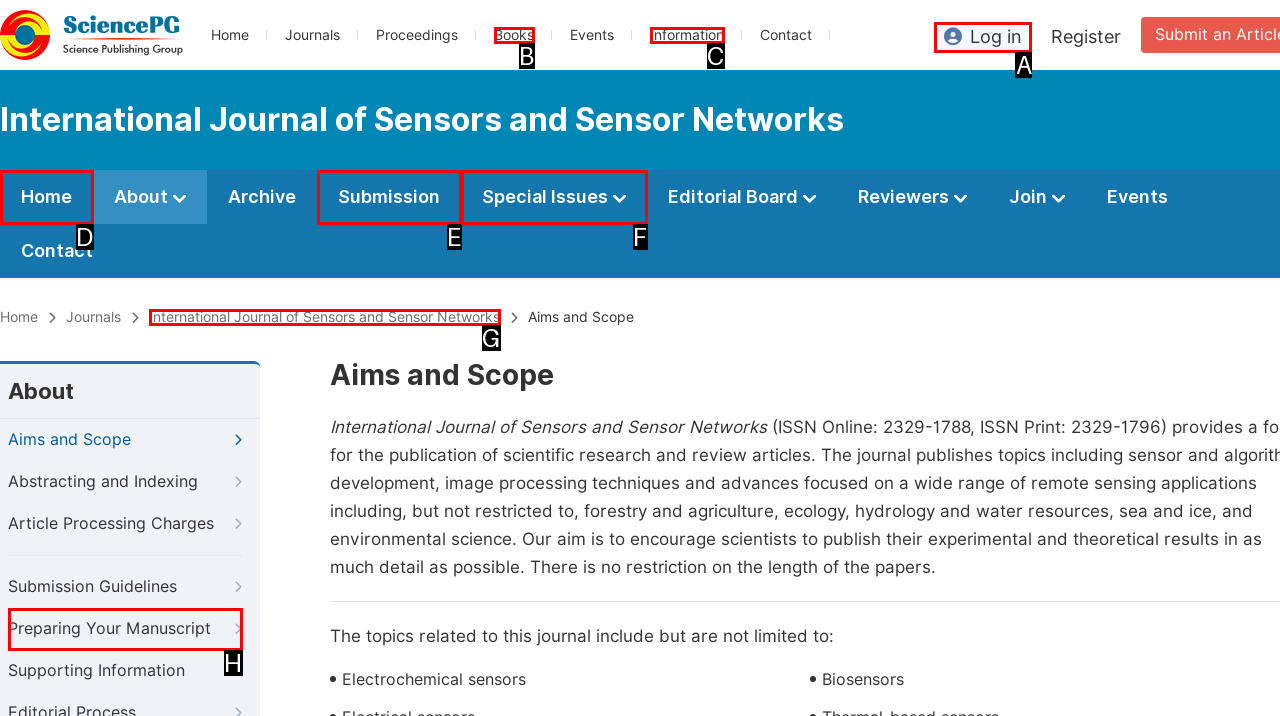Which HTML element should be clicked to complete the following task: Log in to the system?
Answer with the letter corresponding to the correct choice.

A